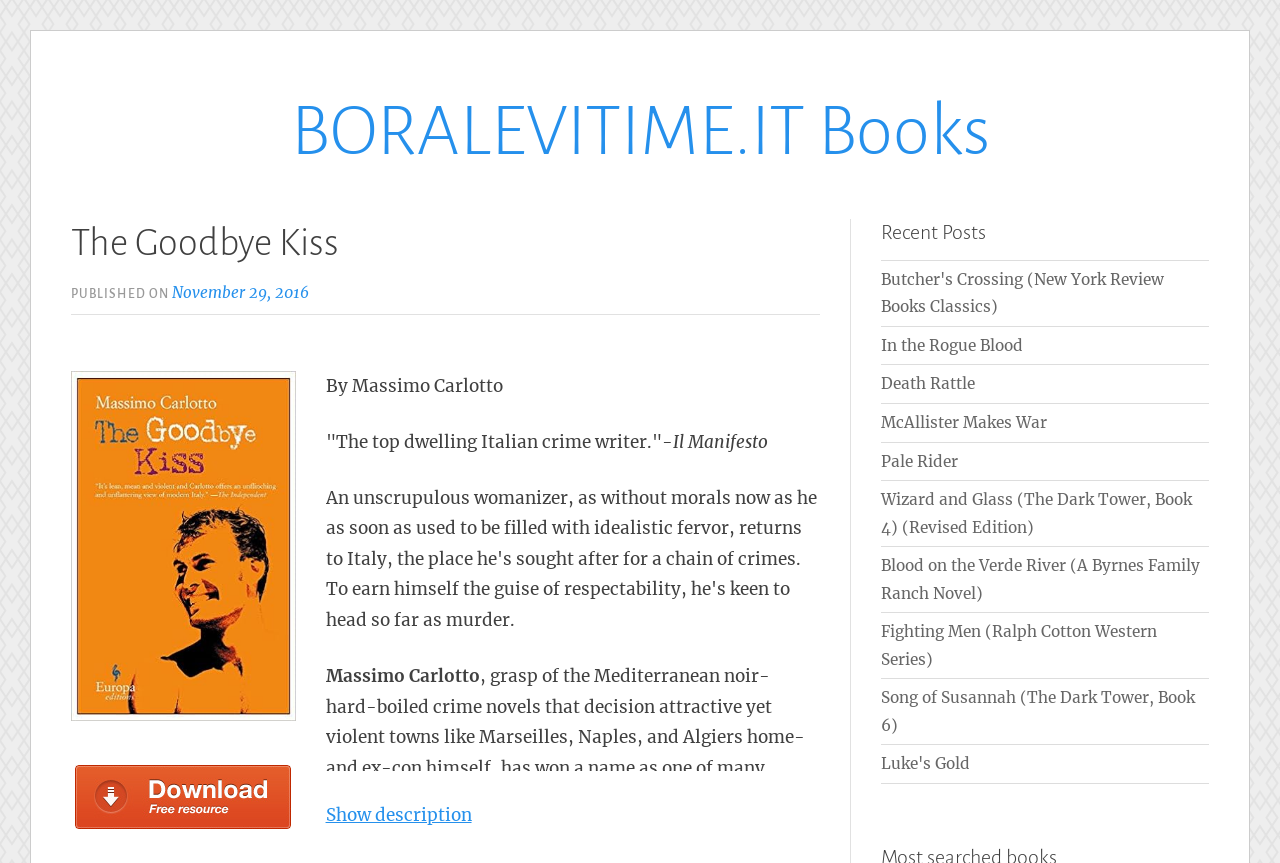Identify the bounding box coordinates of the HTML element based on this description: "Pale Rider".

[0.688, 0.523, 0.748, 0.545]